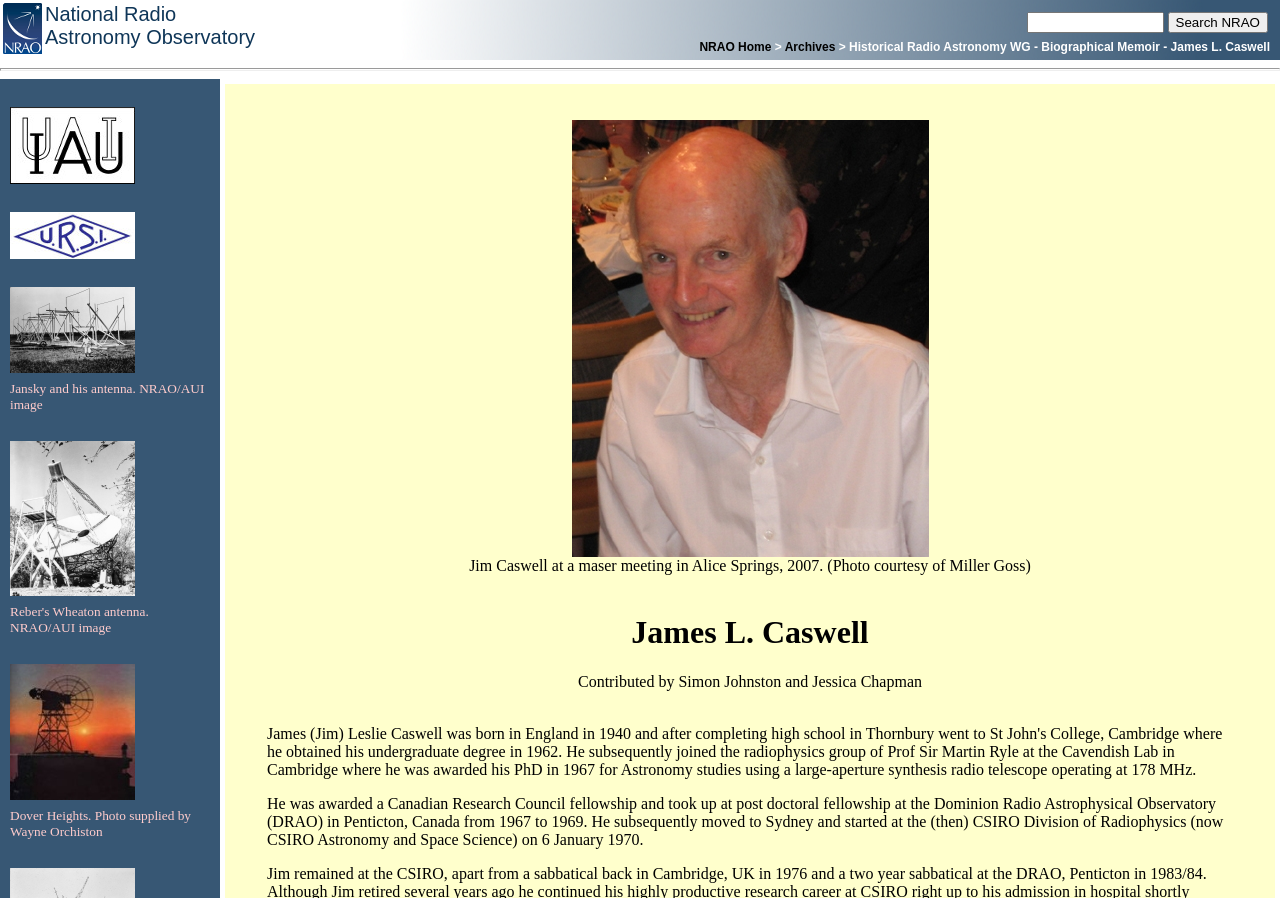Generate the text content of the main headline of the webpage.

James L. Caswell